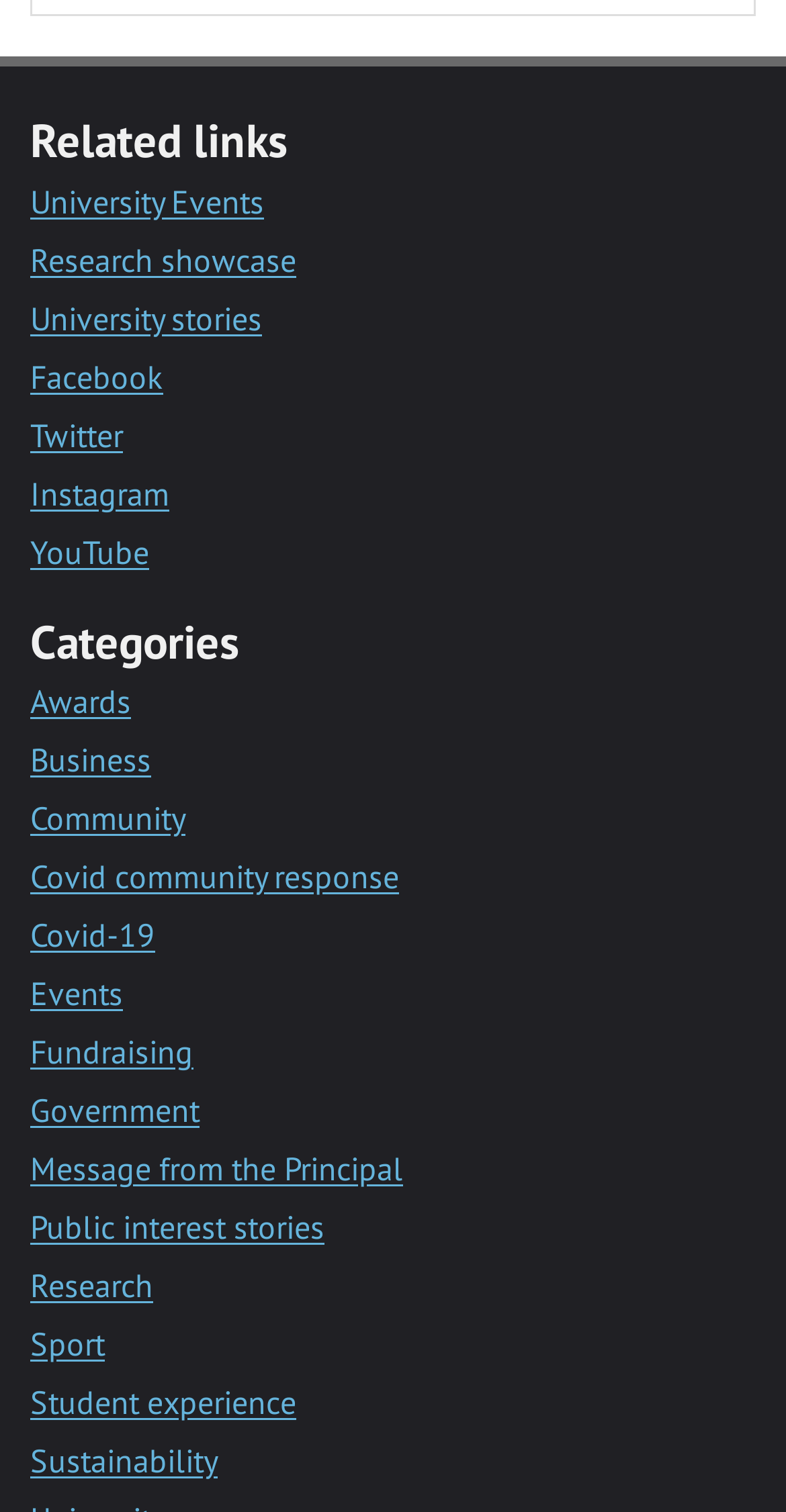What is the first link under 'Related links'?
Using the screenshot, give a one-word or short phrase answer.

University Events